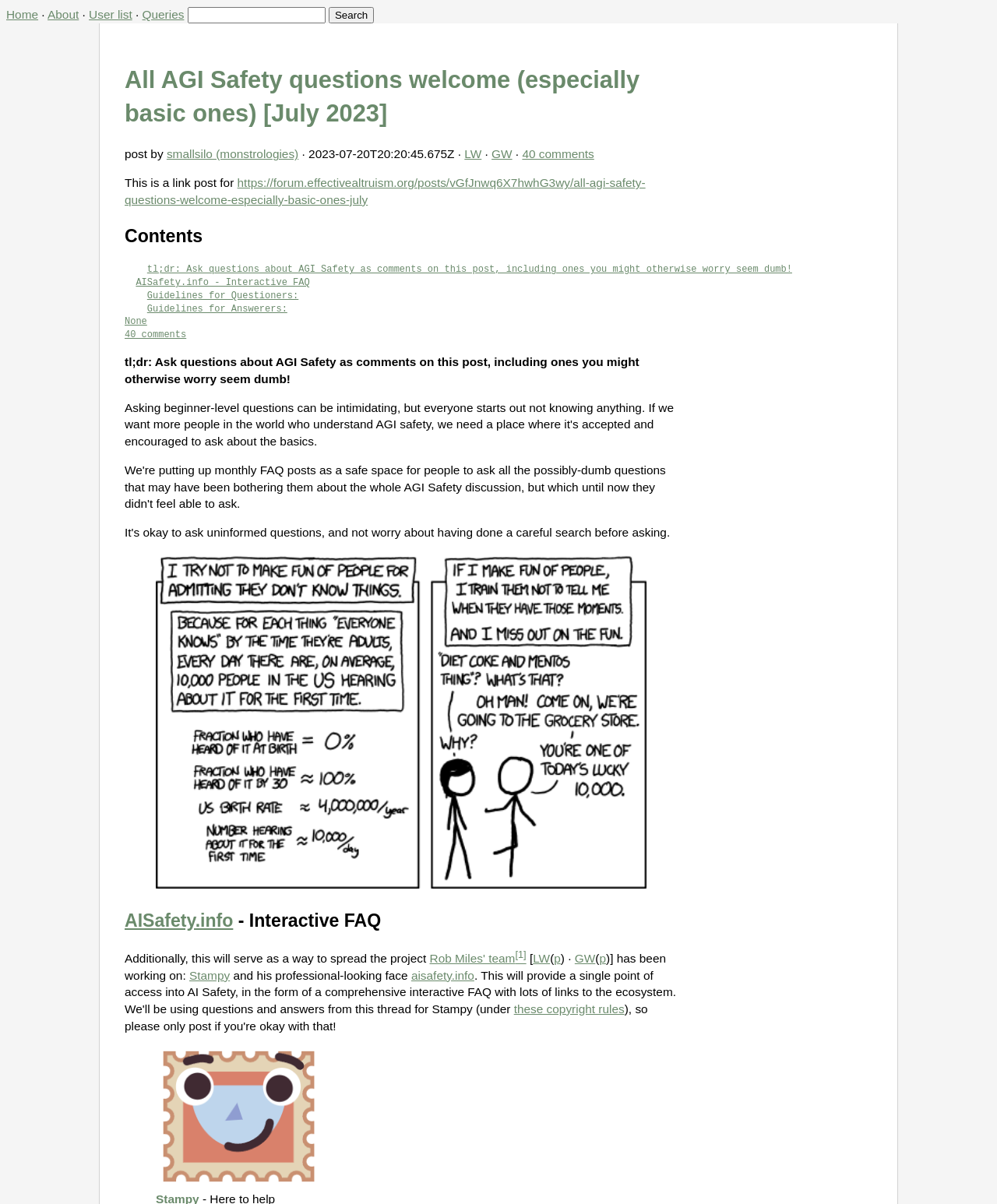Who posted this?
Using the image as a reference, answer the question with a short word or phrase.

smallsilo (monstrologies)